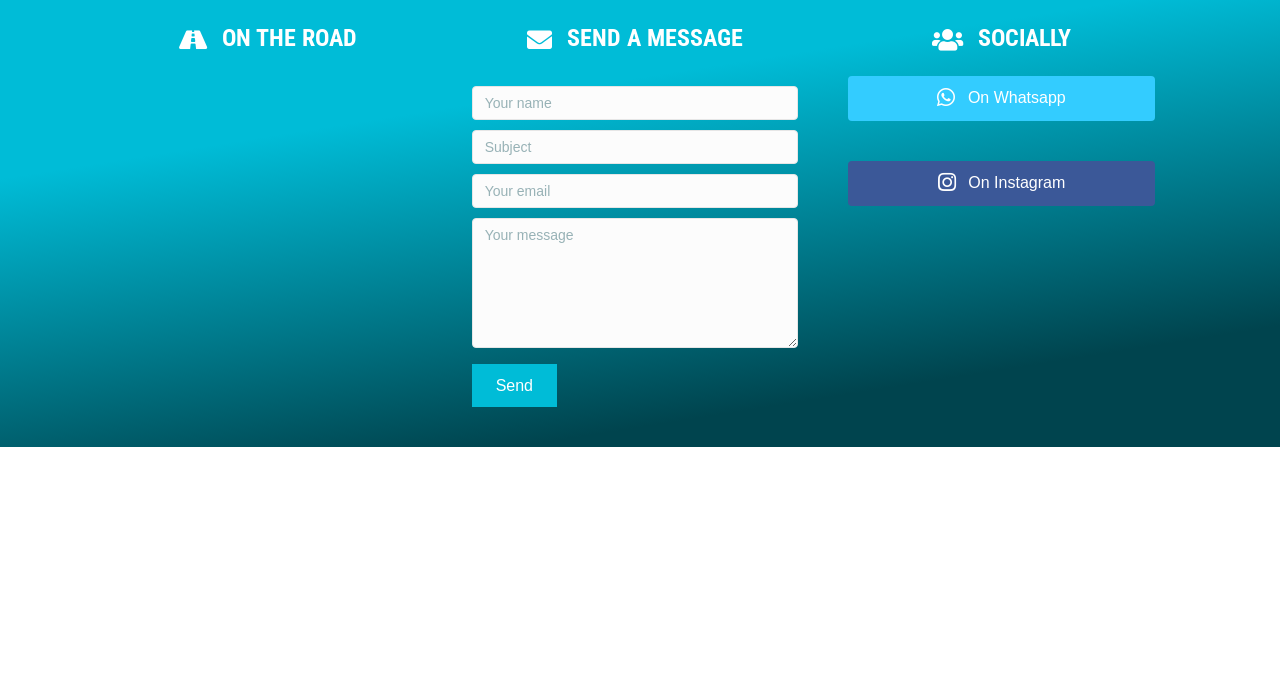Given the element description Send, specify the bounding box coordinates of the corresponding UI element in the format (top-left x, top-left y, bottom-right x, bottom-right y). All values must be between 0 and 1.

[0.368, 0.533, 0.435, 0.596]